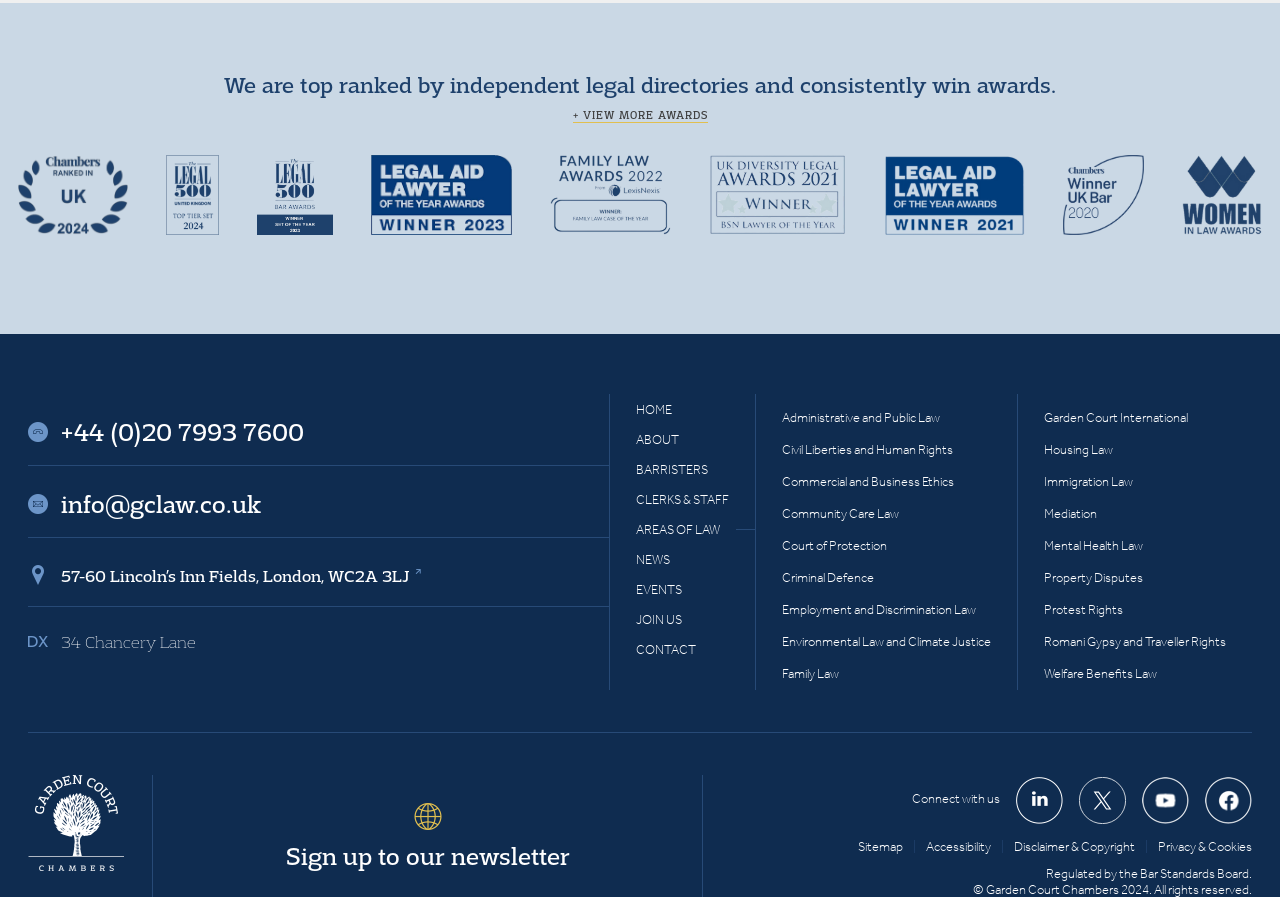How many awards are displayed on the page?
Offer a detailed and exhaustive answer to the question.

I counted the number of image elements with award names, such as 'Chambers UK Bar 2024: Ranked' and 'Legal Aid Lawyer of the Year 2023: Winner', and found that there are 11 awards displayed on the page.